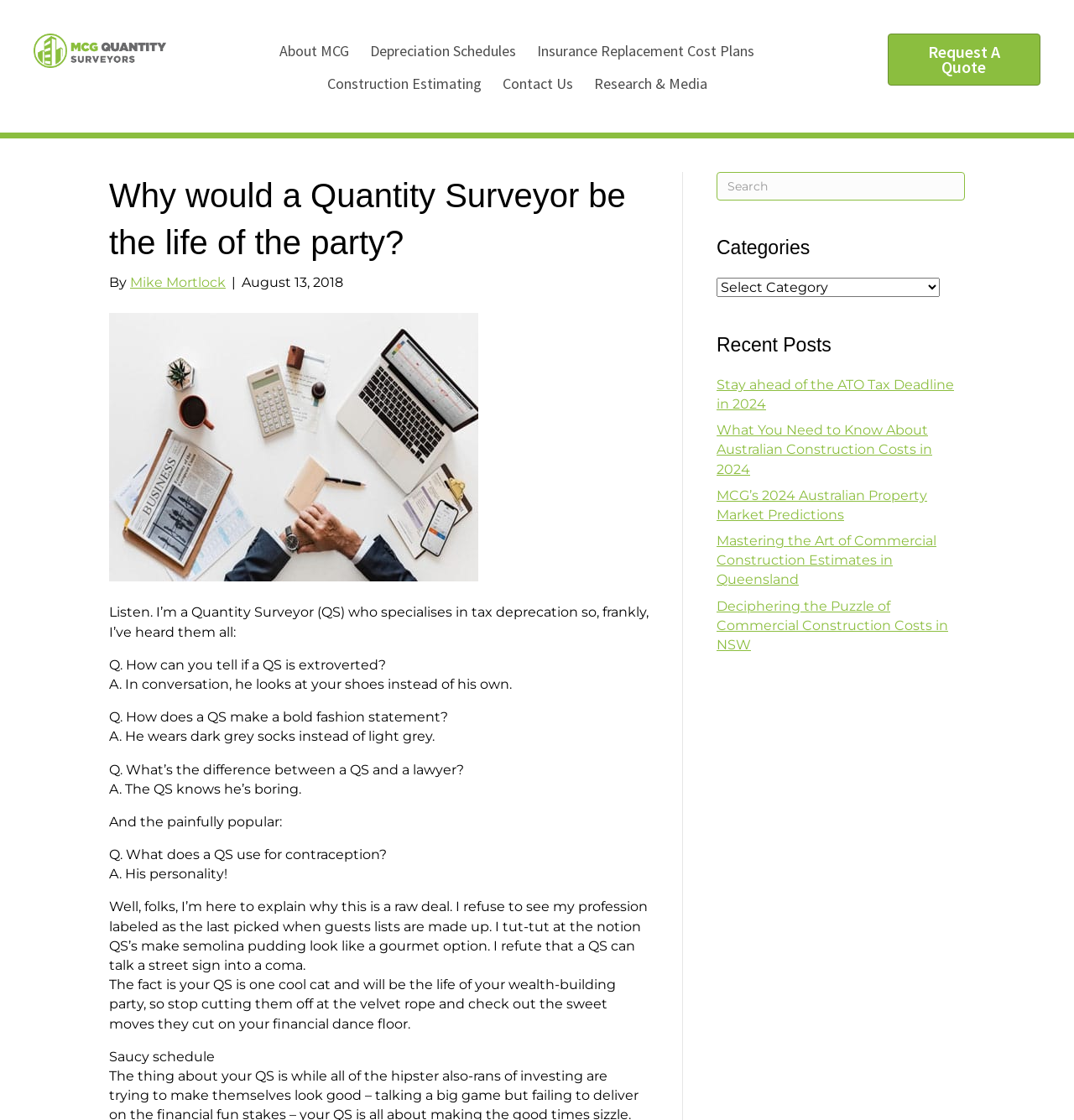Explain the contents of the webpage comprehensively.

This webpage is about a Quantity Surveyor (QS) who specializes in tax depreciation. The page has a logo at the top left corner, which is an image of "mcg_logo". Below the logo, there is a navigation menu with several links, including "About MCG", "Depreciation Schedules", "Insurance Replacement Cost Plans", "Construction Estimating", "Contact Us", and "Research & Media". 

On the right side of the navigation menu, there is a "Request A Quote" link. Below this link, there is a header section with a heading that reads "Why would a Quantity Surveyor be the life of the party?" followed by the author's name, "Mike Mortlock", and the date "August 13, 2018". 

Below the header section, there is an image related to a Quantity Surveyor. The main content of the page is a series of humorous questions and answers about Quantity Surveyors, including jokes about their extroversion, fashion sense, and differences from lawyers. The tone of the content is lighthearted and playful.

On the right side of the page, there are three complementary sections. The top section has a search box with a "Search" label. The middle section has a "Categories" heading with a combobox below it. The bottom section has a "Recent Posts" heading with five links to recent articles, including "Stay ahead of the ATO Tax Deadline in 2024", "What You Need to Know About Australian Construction Costs in 2024", and others.